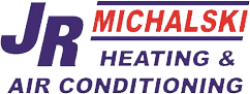Please provide a detailed answer to the question below based on the screenshot: 
What is the color of the brand name 'JR MICHALSKI'?

The question asks about the color of the font used for the brand name 'JR MICHALSKI' in the logo. Upon examining the logo, it is clear that the font color used for the brand name is bold red, which is a prominent and attention-grabbing color that emphasizes the brand's identity.